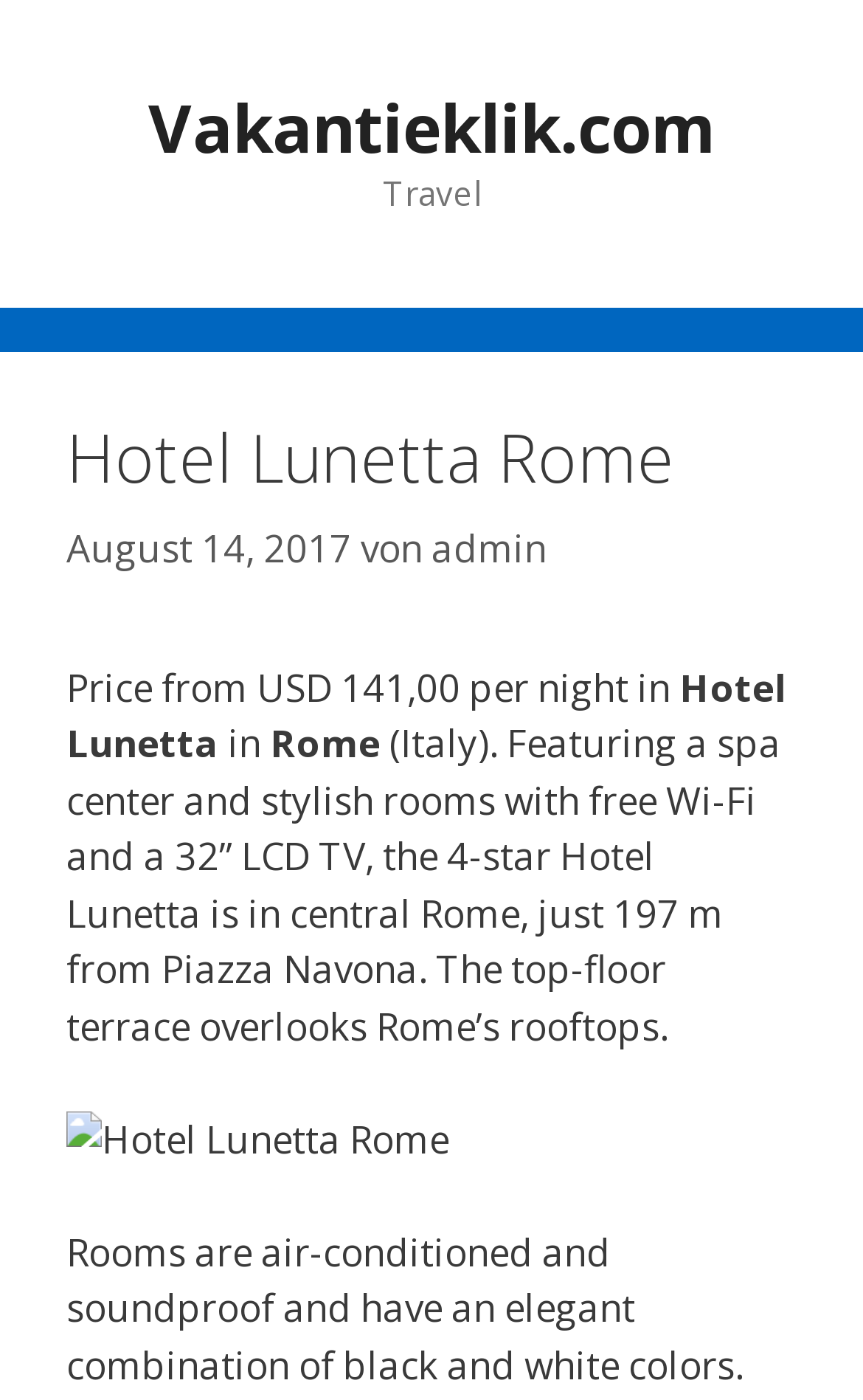Determine the heading of the webpage and extract its text content.

Hotel Lunetta Rome